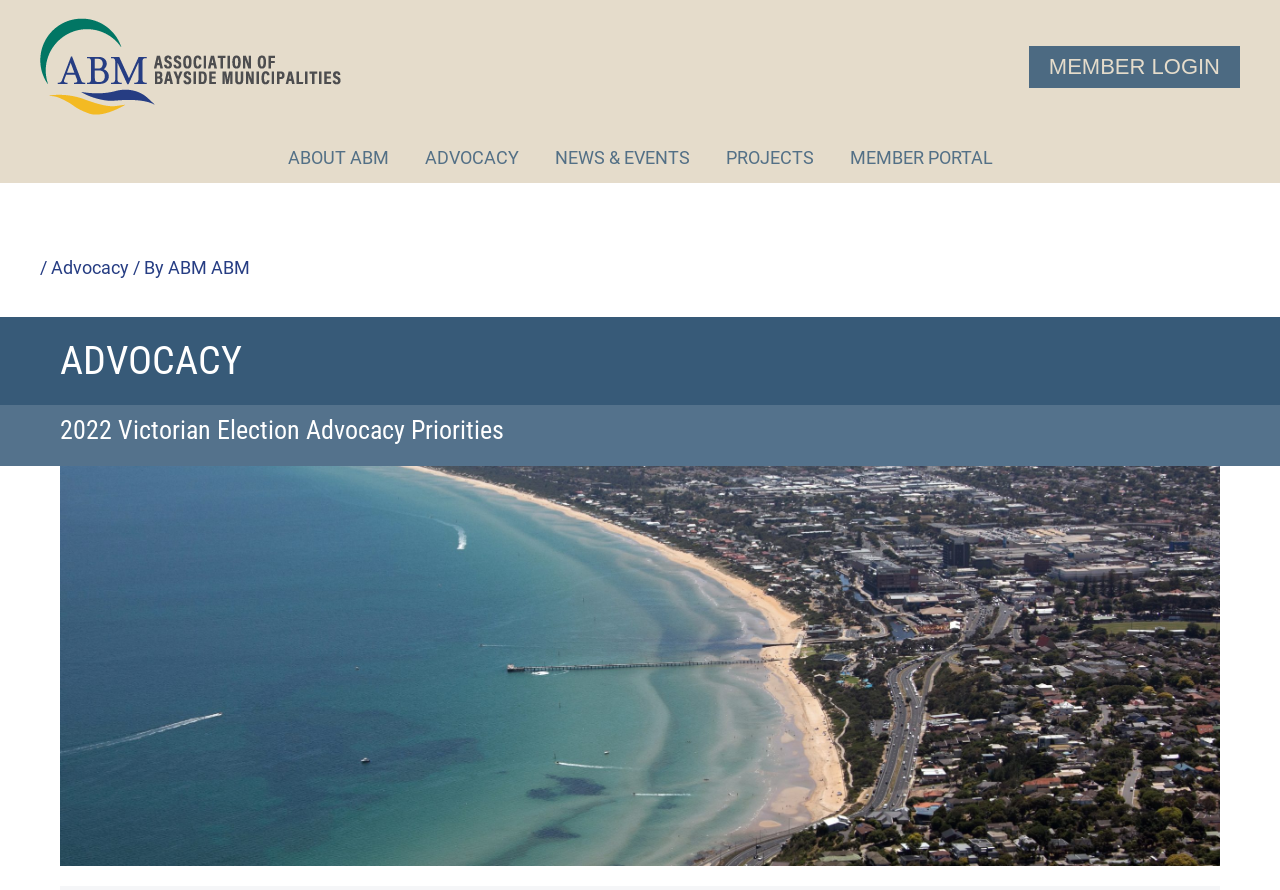Please locate the clickable area by providing the bounding box coordinates to follow this instruction: "Go to 'Contact'".

None